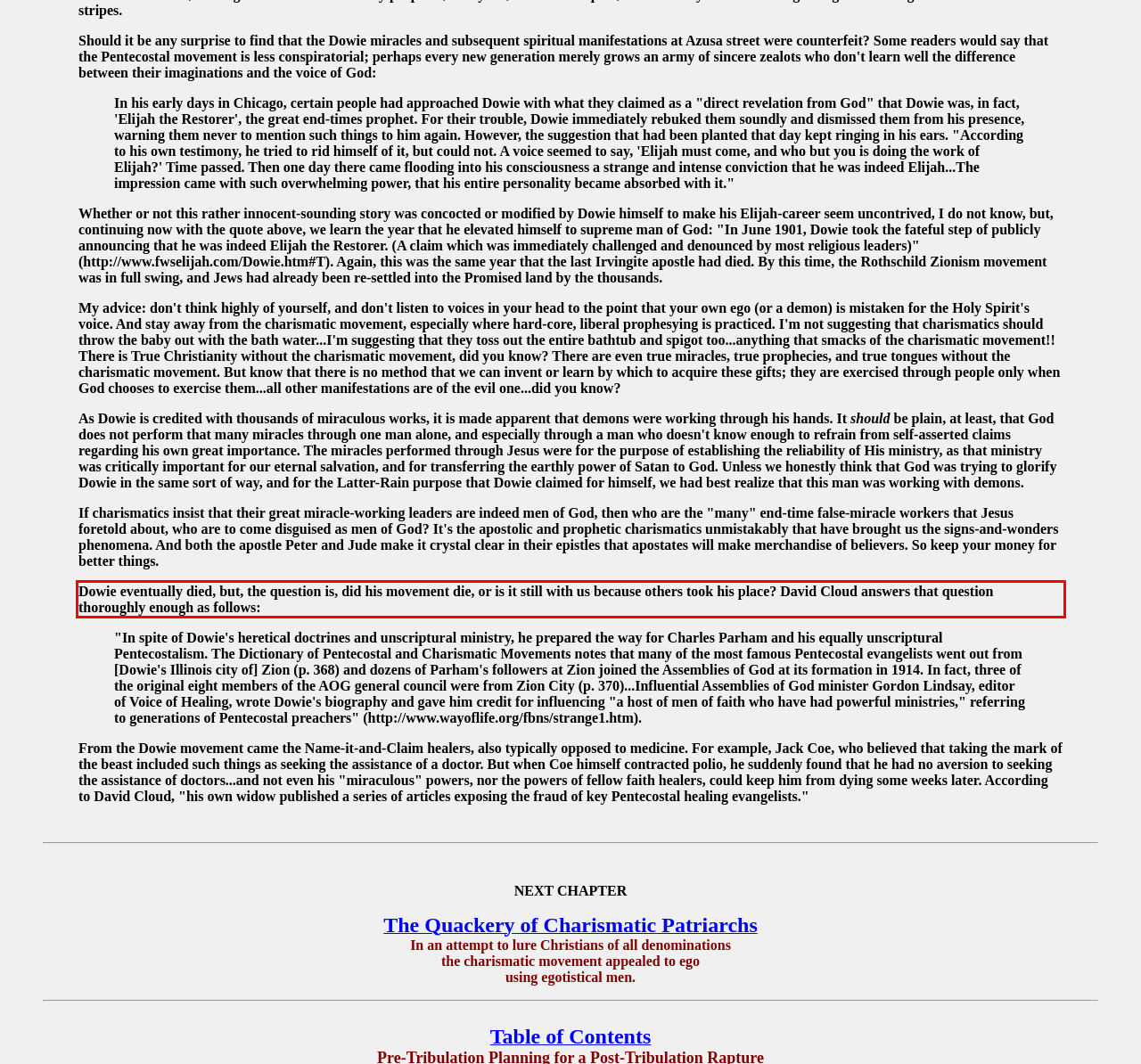Please perform OCR on the text content within the red bounding box that is highlighted in the provided webpage screenshot.

Dowie eventually died, but, the question is, did his movement die, or is it still with us because others took his place? David Cloud answers that question thoroughly enough as follows: